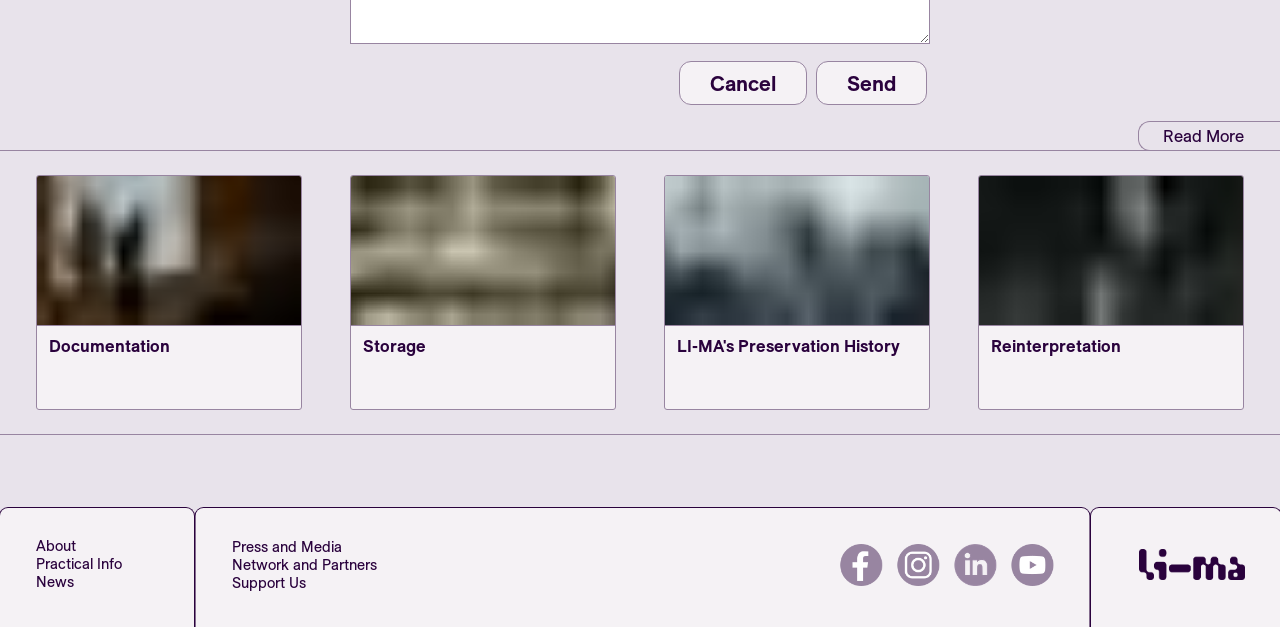Answer the question in one word or a short phrase:
What is the text on the top-right button?

Send